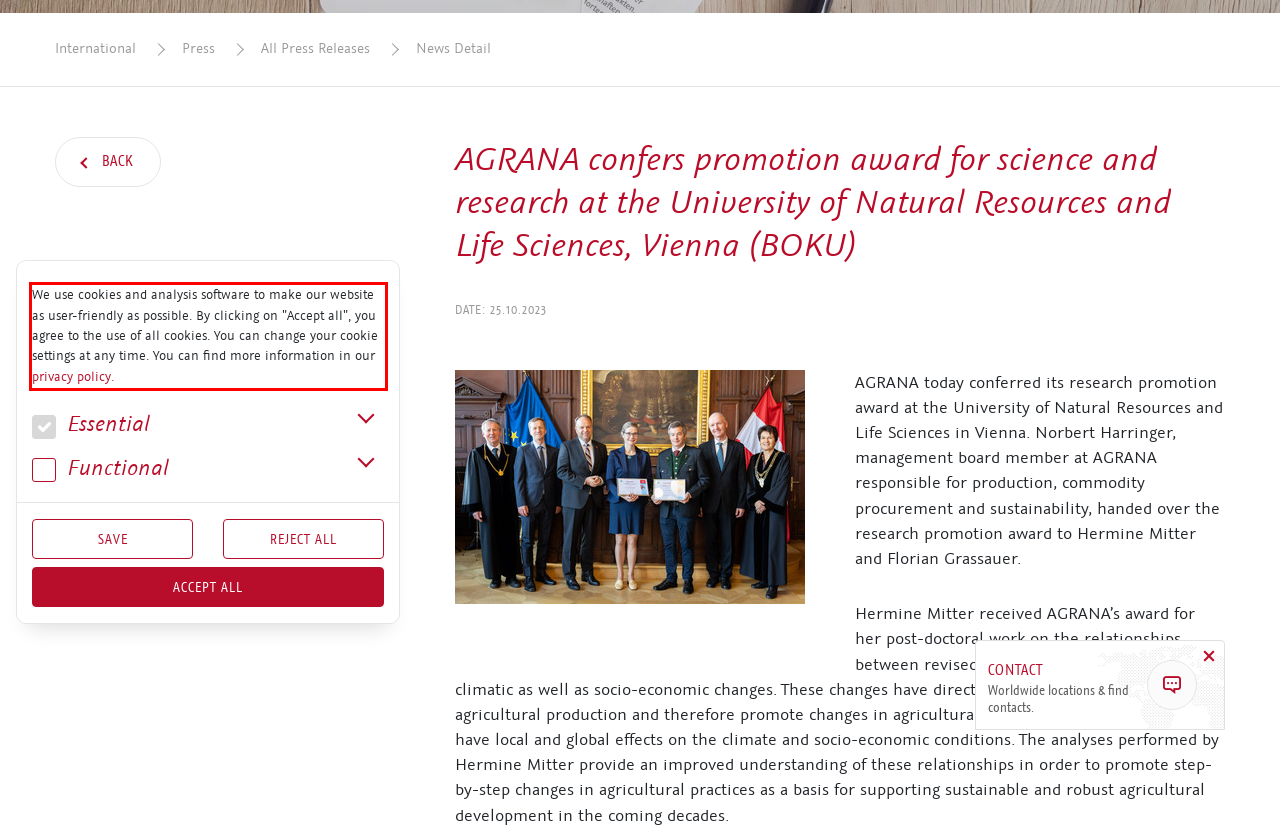You are provided with a screenshot of a webpage that includes a UI element enclosed in a red rectangle. Extract the text content inside this red rectangle.

We use cookies and analysis software to make our website as user-friendly as possible. By clicking on "Accept all", you agree to the use of all cookies. You can change your cookie settings at any time. You can find more information in our privacy policy.